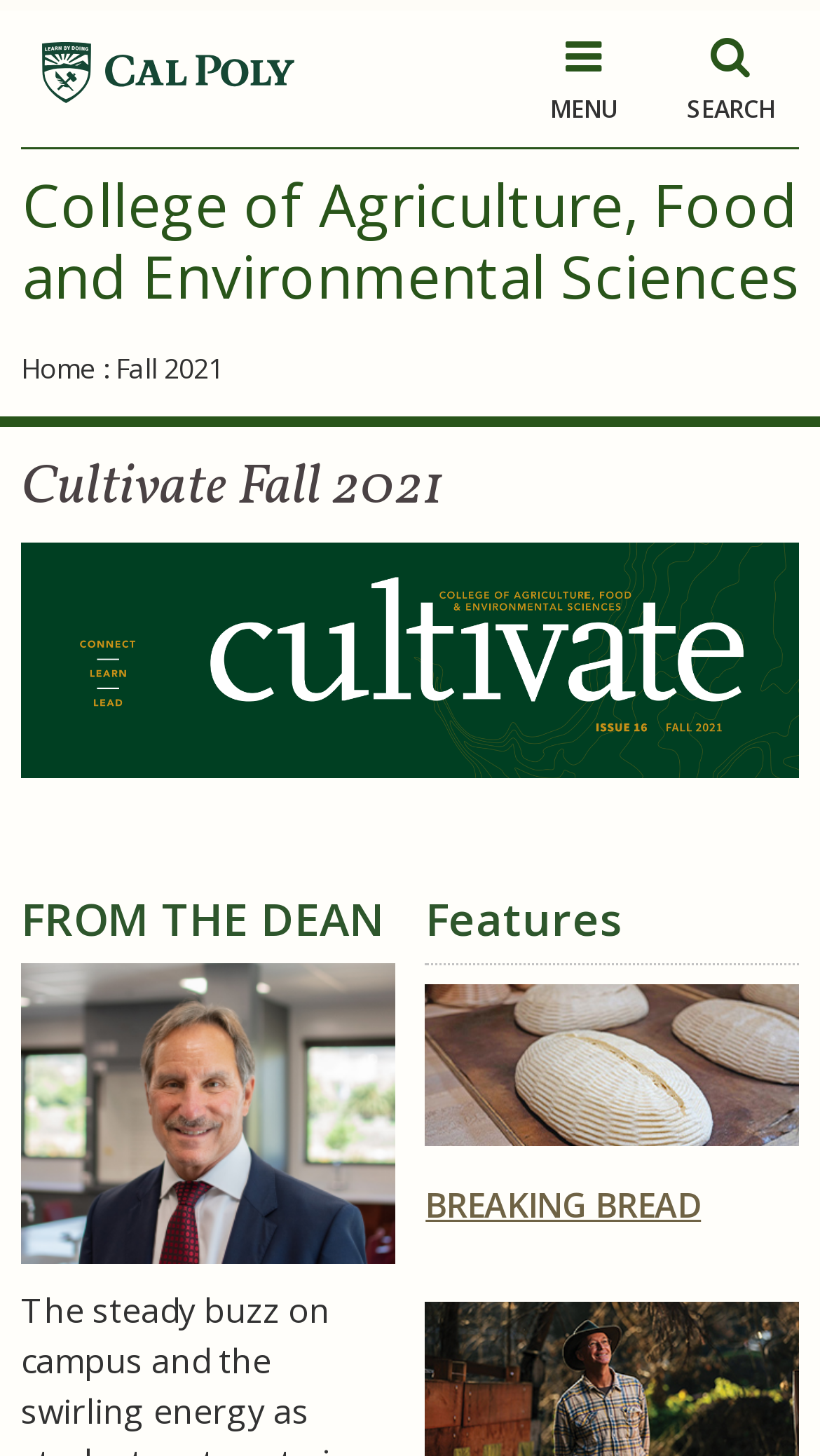What is the first feature mentioned?
Please provide a single word or phrase as your answer based on the image.

BREAKING BREAD